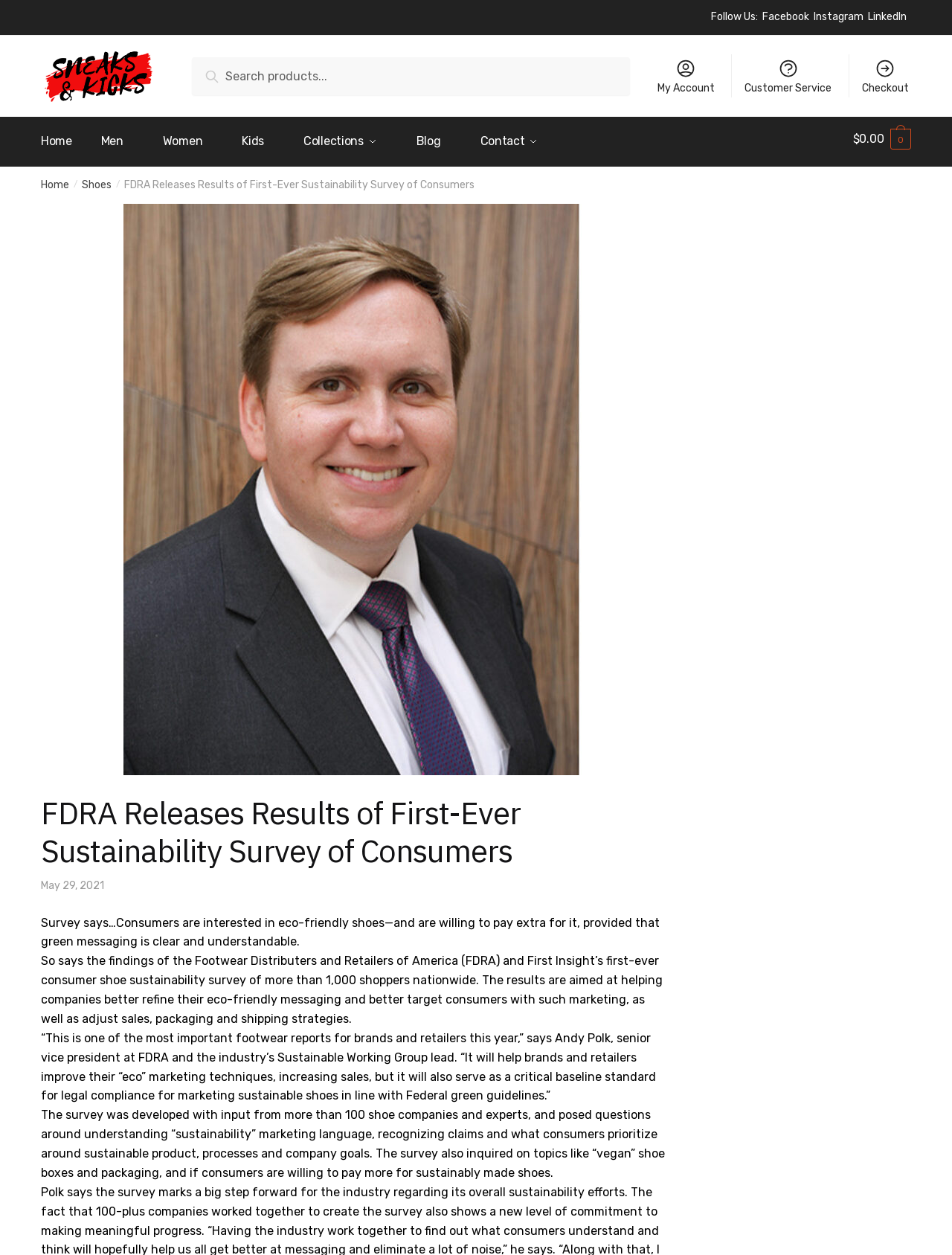Please respond in a single word or phrase: 
What is the date of the article?

May 29, 2021